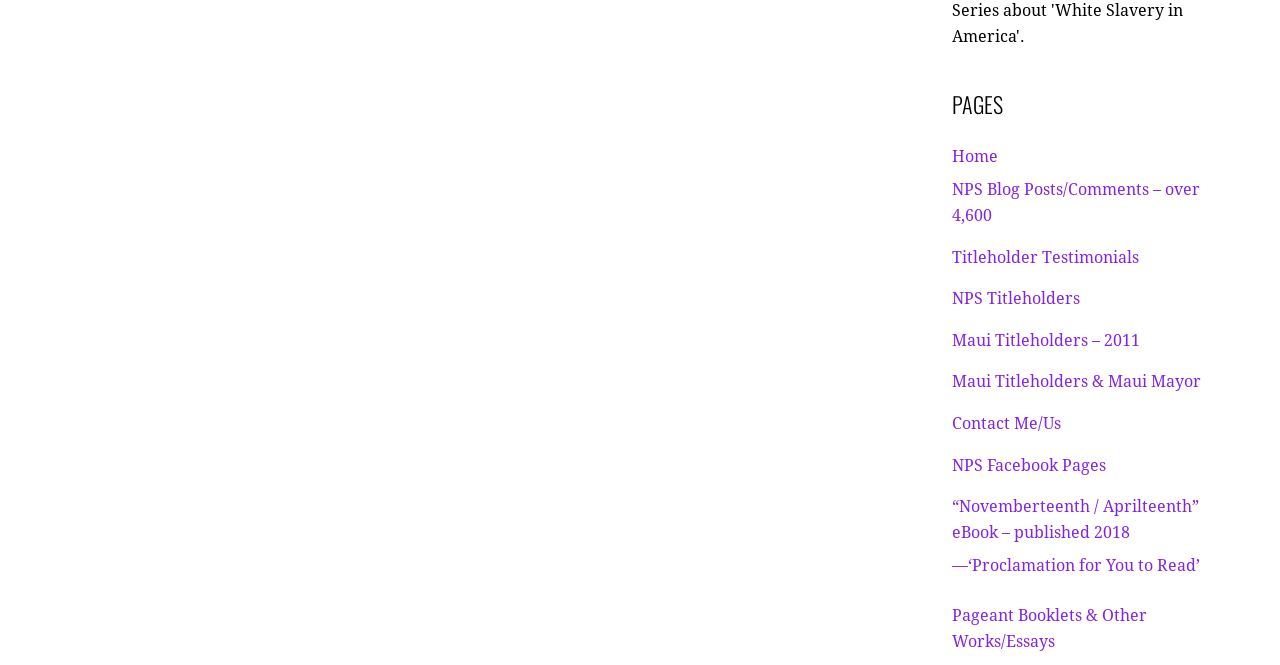Can you pinpoint the bounding box coordinates for the clickable element required for this instruction: "read the novemberteenth eBook"? The coordinates should be four float numbers between 0 and 1, i.e., [left, top, right, bottom].

[0.743, 0.748, 0.936, 0.815]